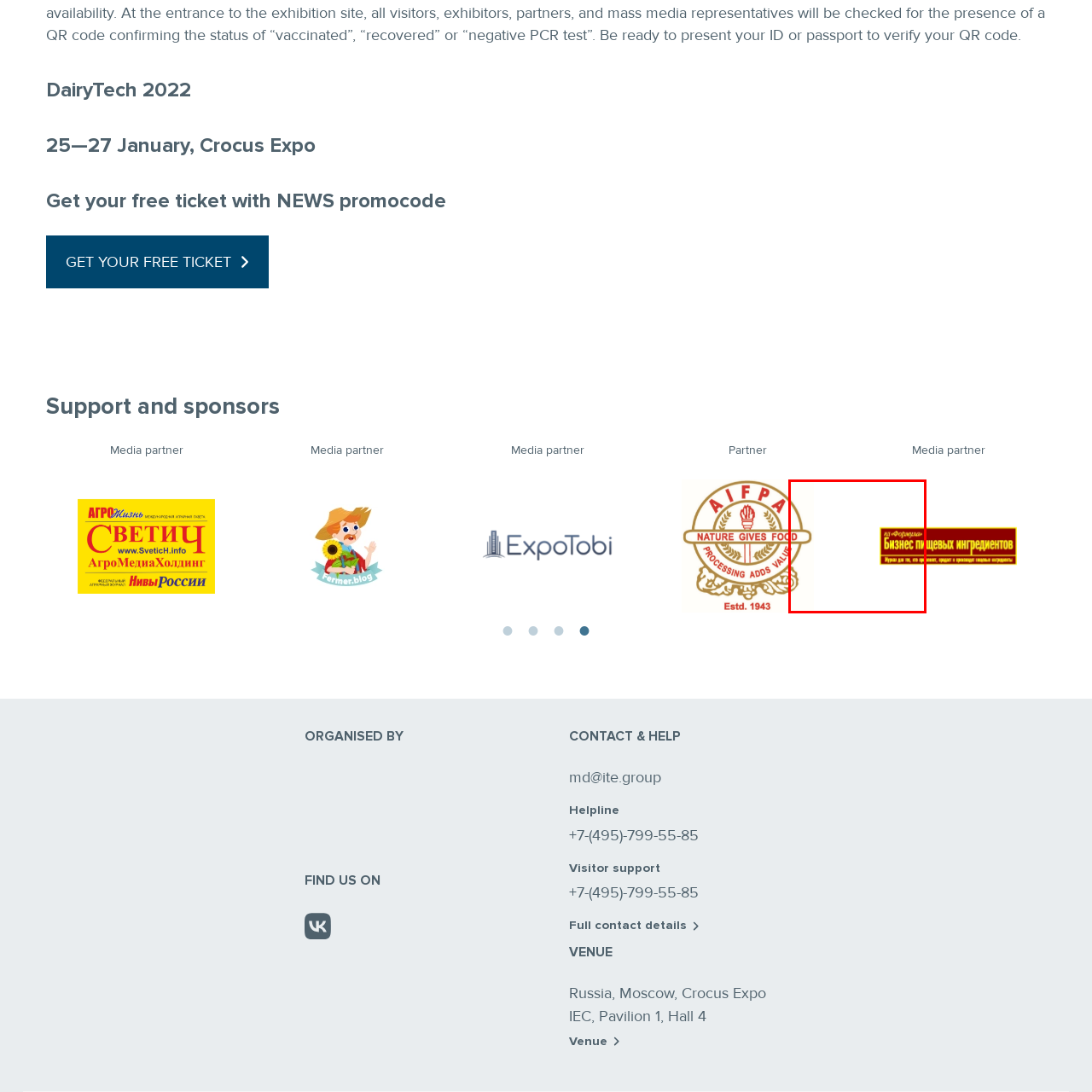Examine the image within the red boundary and respond with a single word or phrase to the question:
What is the translation of 'Бизнес пинга'?

Business Ping